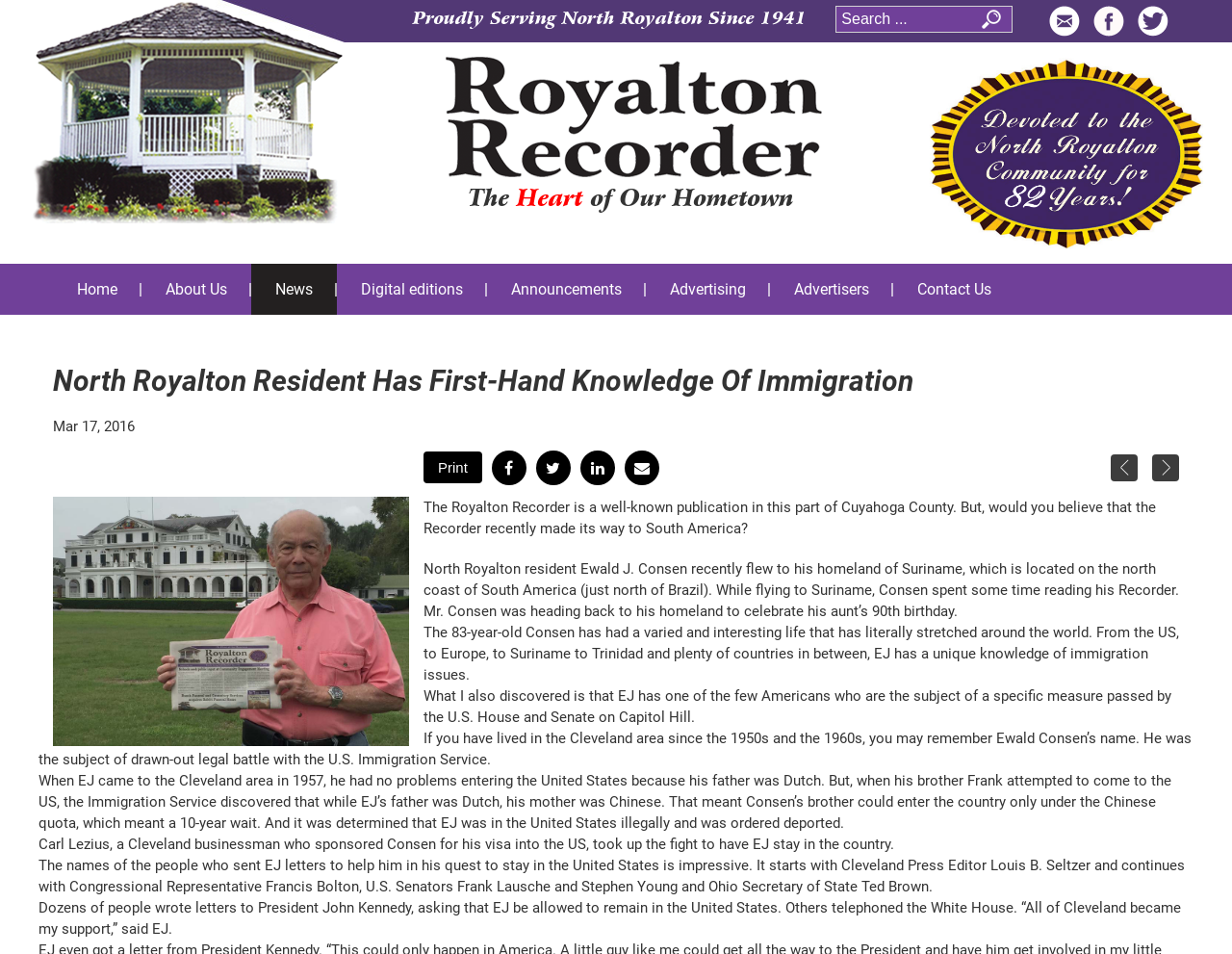Identify the bounding box coordinates for the UI element described as follows: News. Use the format (top-left x, top-left y, bottom-right x, bottom-right y) and ensure all values are floating point numbers between 0 and 1.

[0.223, 0.277, 0.254, 0.33]